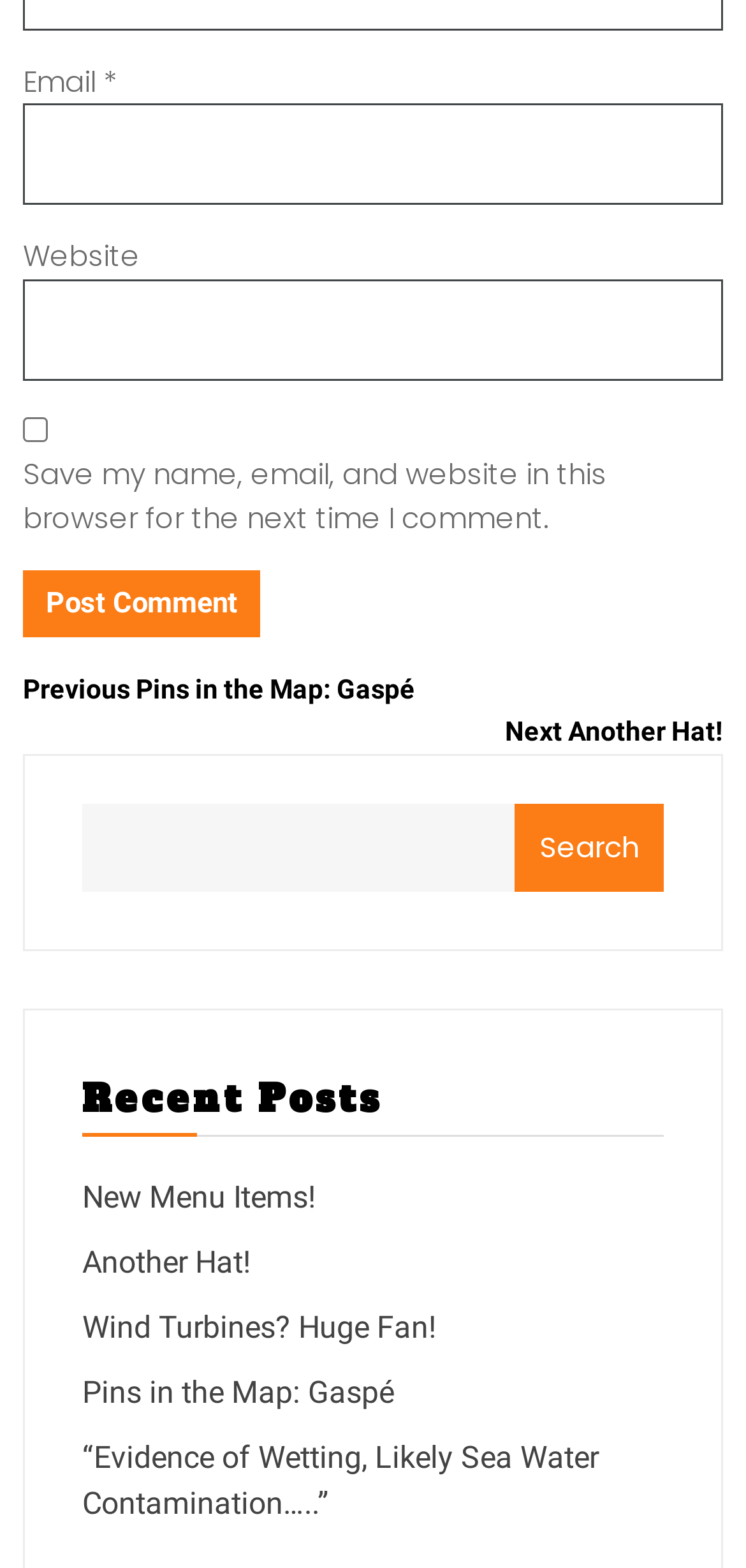Determine the bounding box for the UI element that matches this description: "Electronica (13)".

None